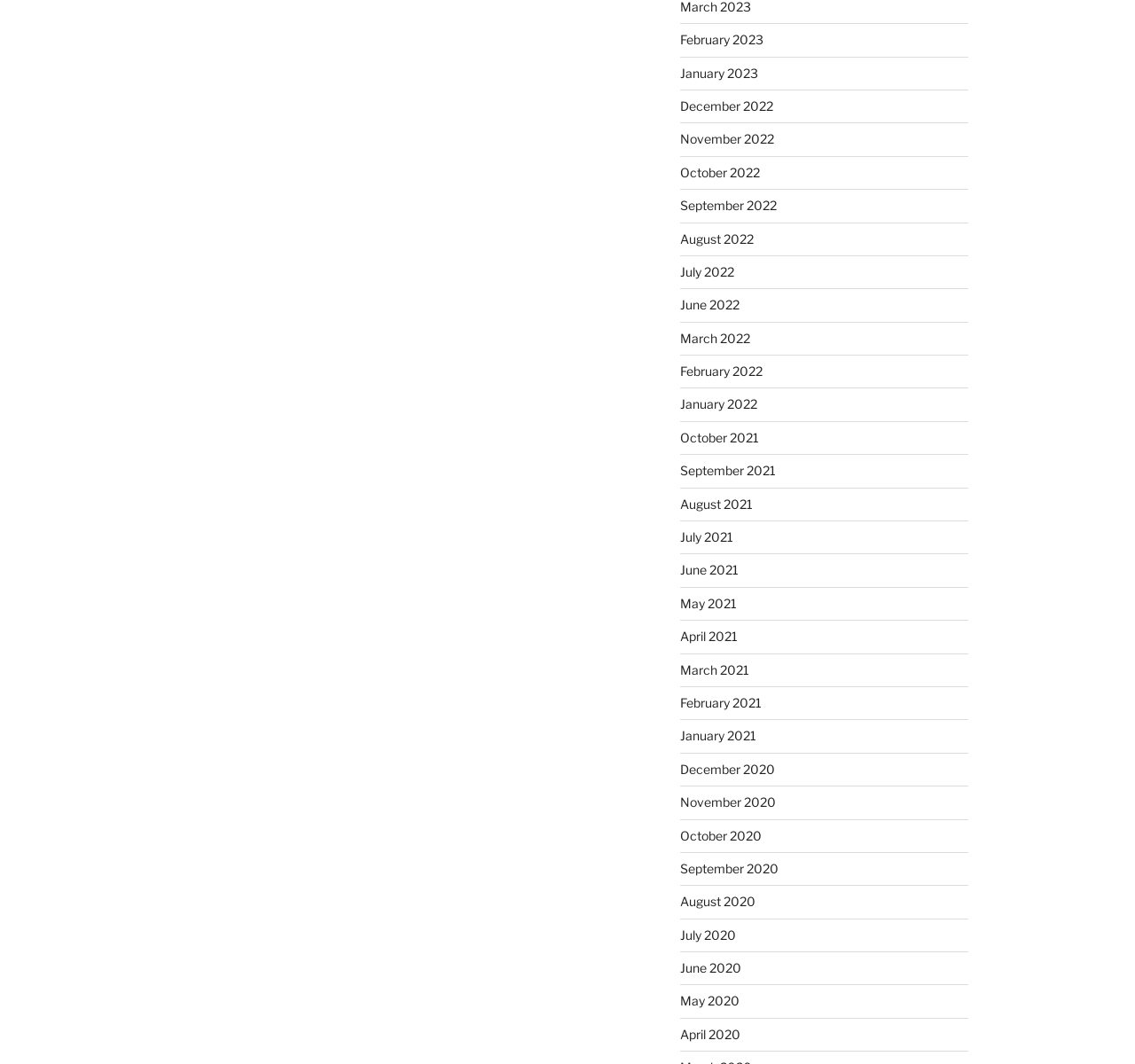Determine the bounding box coordinates of the element's region needed to click to follow the instruction: "Click on the 'SPORTS' link". Provide these coordinates as four float numbers between 0 and 1, formatted as [left, top, right, bottom].

None